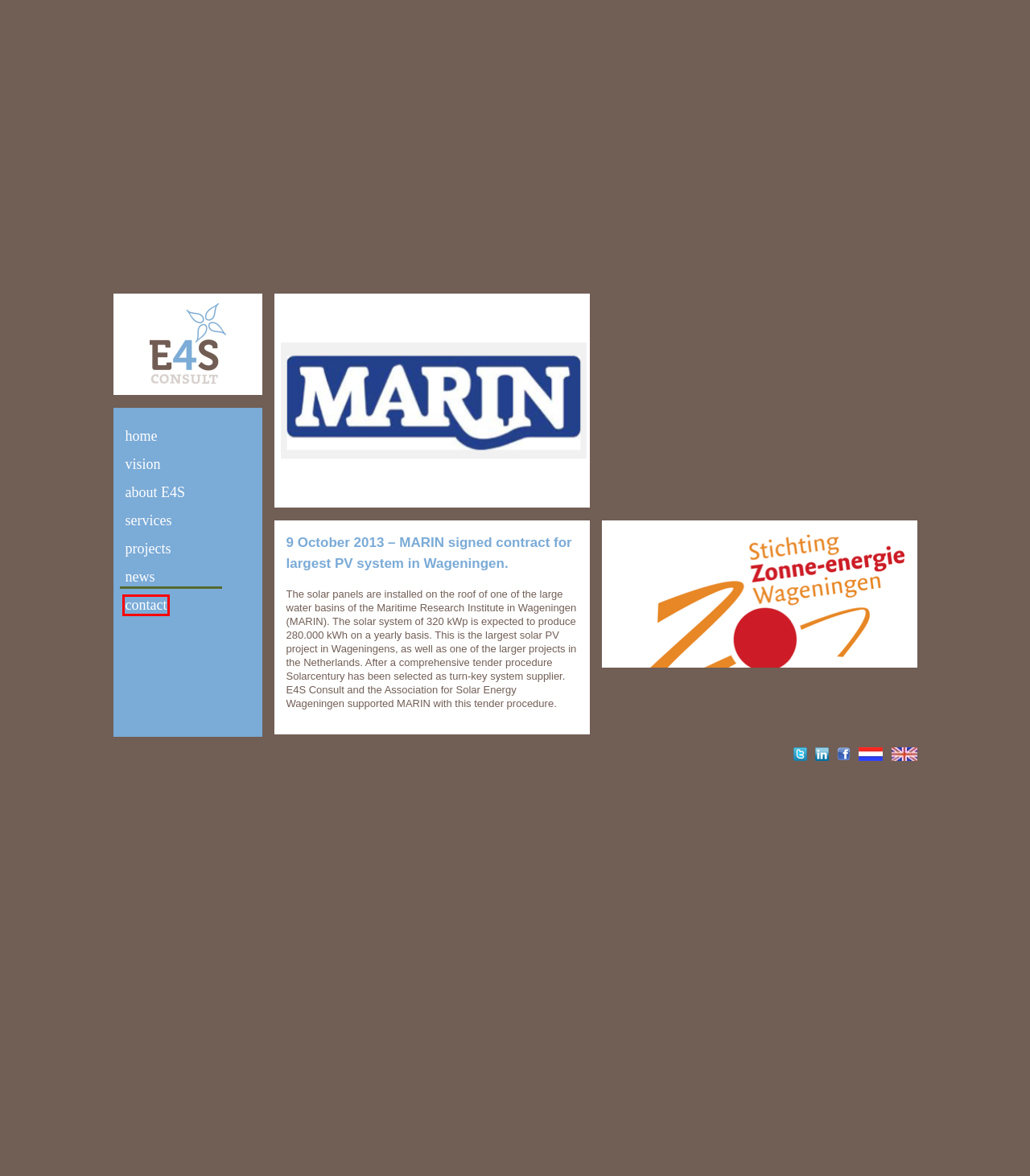Examine the screenshot of a webpage with a red bounding box around a UI element. Select the most accurate webpage description that corresponds to the new page after clicking the highlighted element. Here are the choices:
A. vision | E4S consult
B. projects | E4S consult
C. E4S consult | Energy for Sustainability
D. about E4S | E4S consult
E. News | E4S consult
F. Zonne-energie Wageningen
G. news | E4S consult
H. contact | E4S consult

H